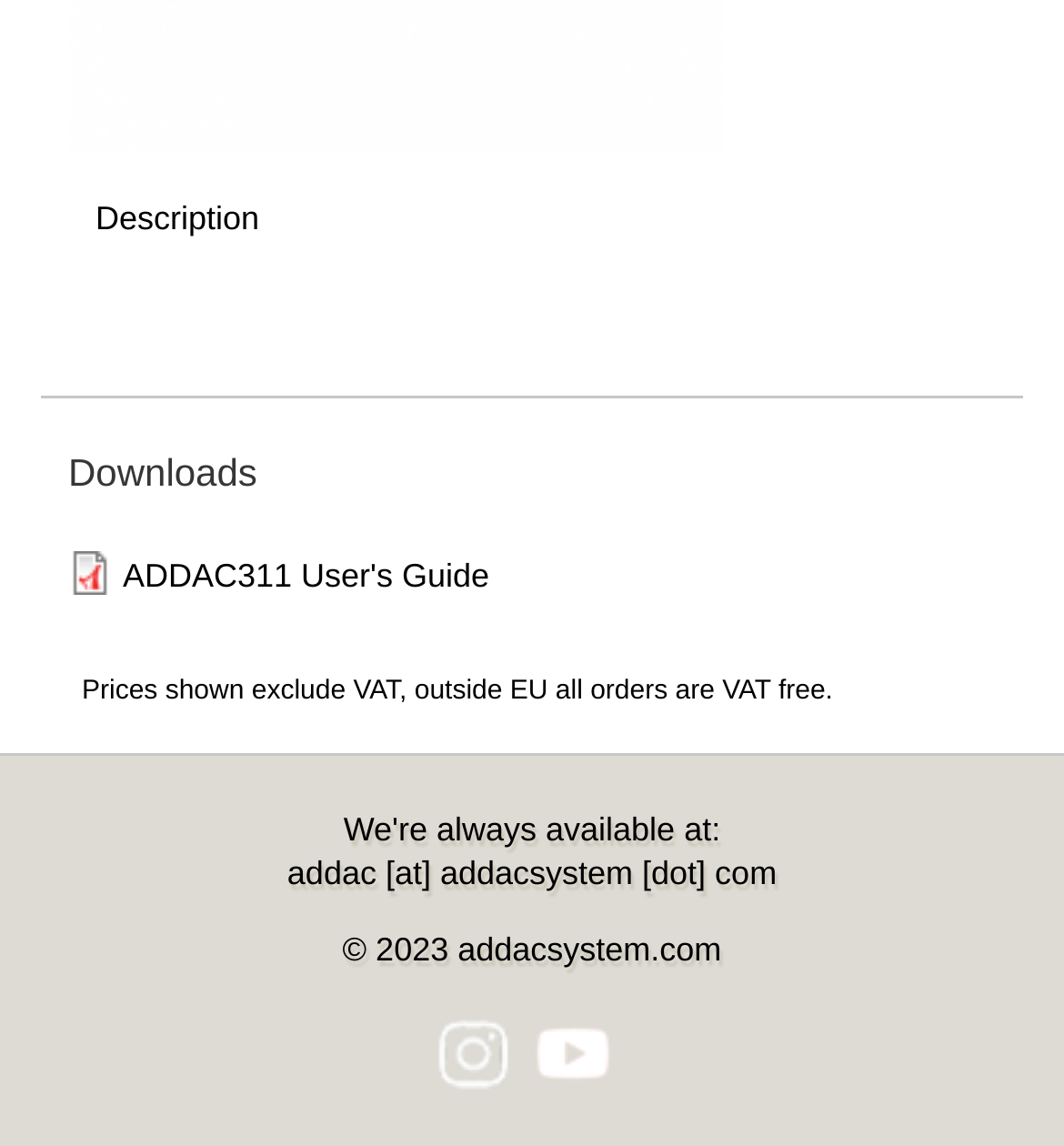Could you please study the image and provide a detailed answer to the question:
What is the name of the user's guide?

The answer can be found by looking at the link under the 'Downloads' heading, which is 'ADDAC311 User's Guide'.